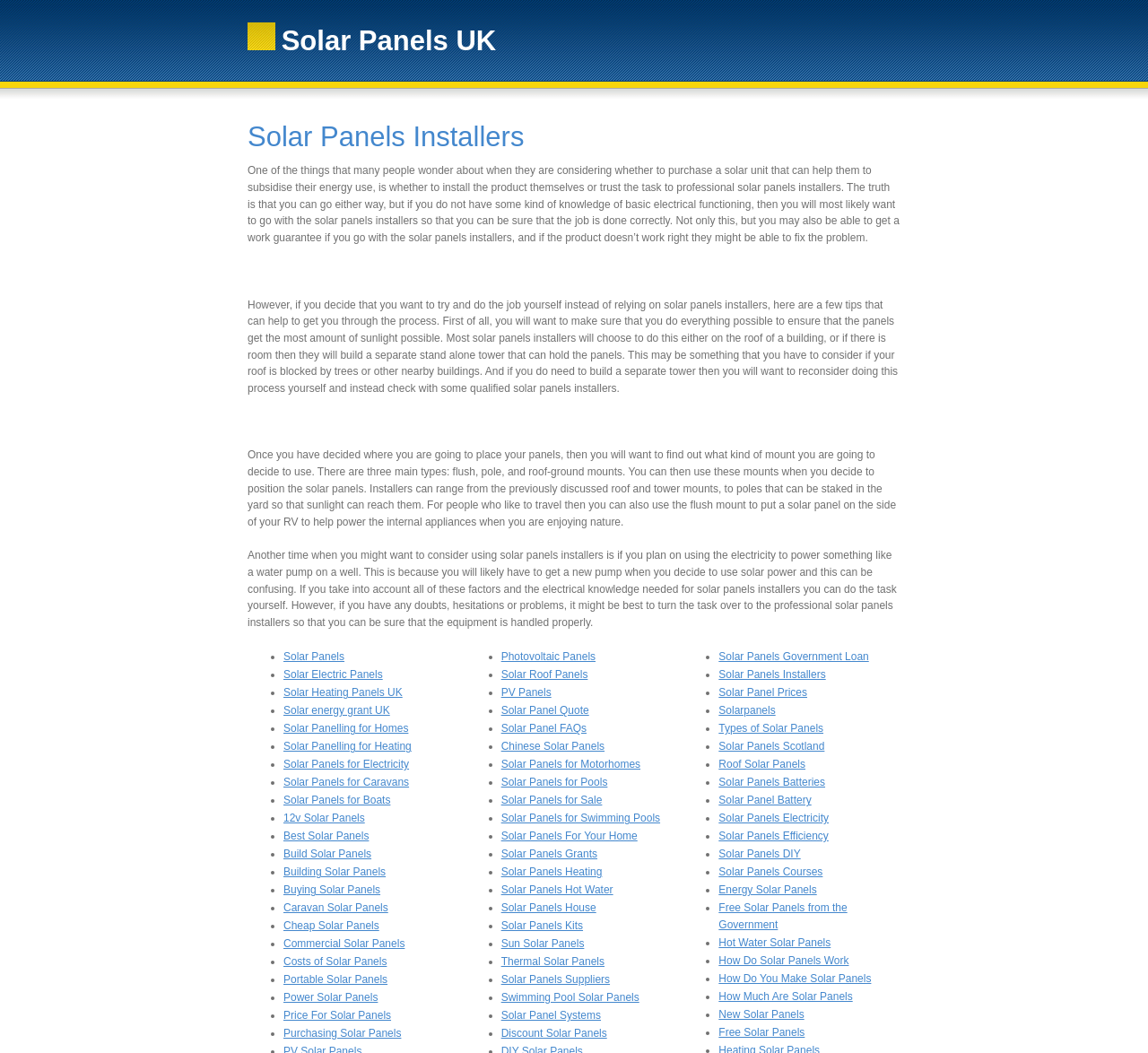For the given element description Photovoltaic Panels, determine the bounding box coordinates of the UI element. The coordinates should follow the format (top-left x, top-left y, bottom-right x, bottom-right y) and be within the range of 0 to 1.

[0.436, 0.618, 0.519, 0.63]